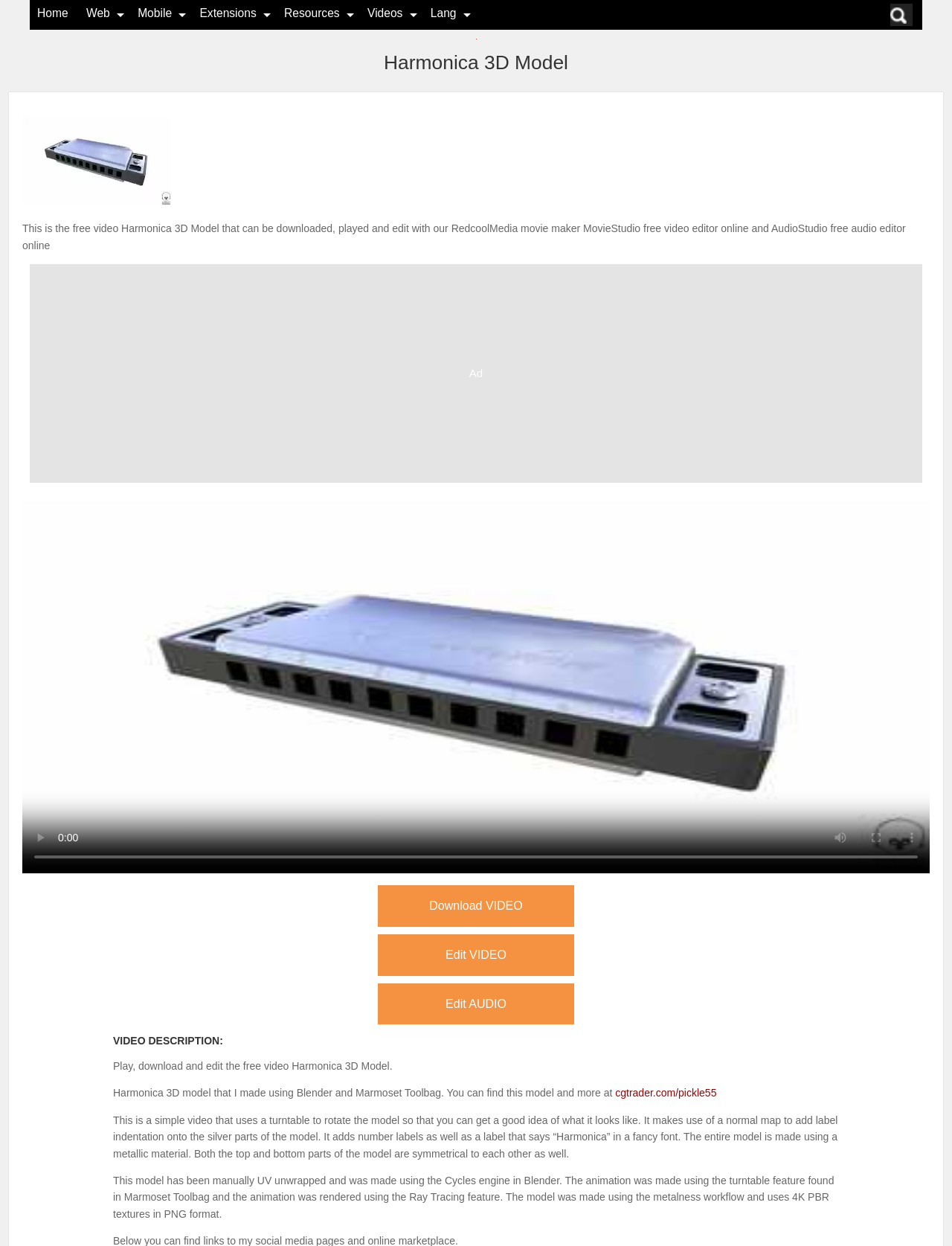Give a one-word or one-phrase response to the question:
What is the engine used to render the animation?

Ray Tracing